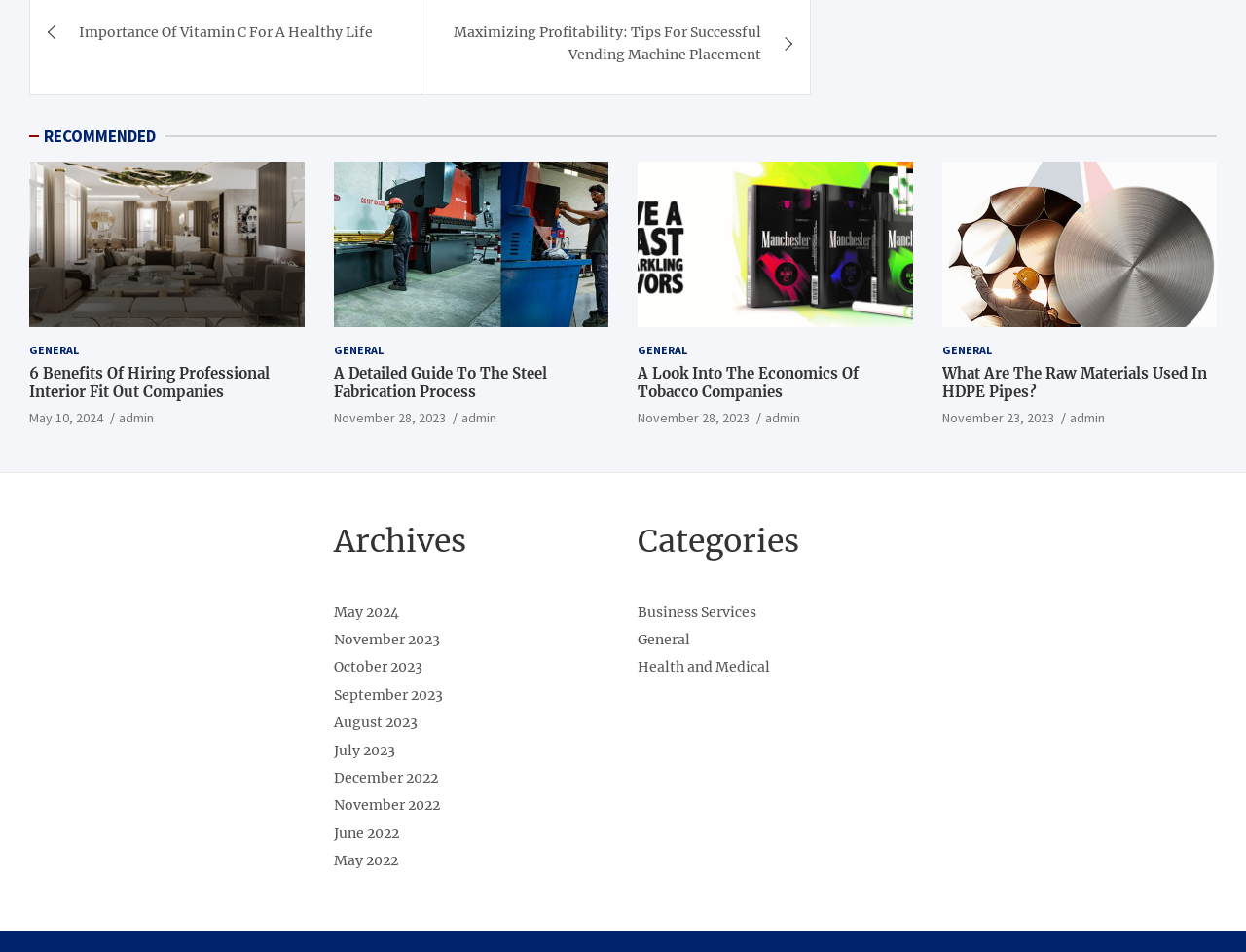Determine the bounding box coordinates of the clickable area required to perform the following instruction: "read the economics of tobacco companies". The coordinates should be represented as four float numbers between 0 and 1: [left, top, right, bottom].

[0.512, 0.17, 0.732, 0.343]